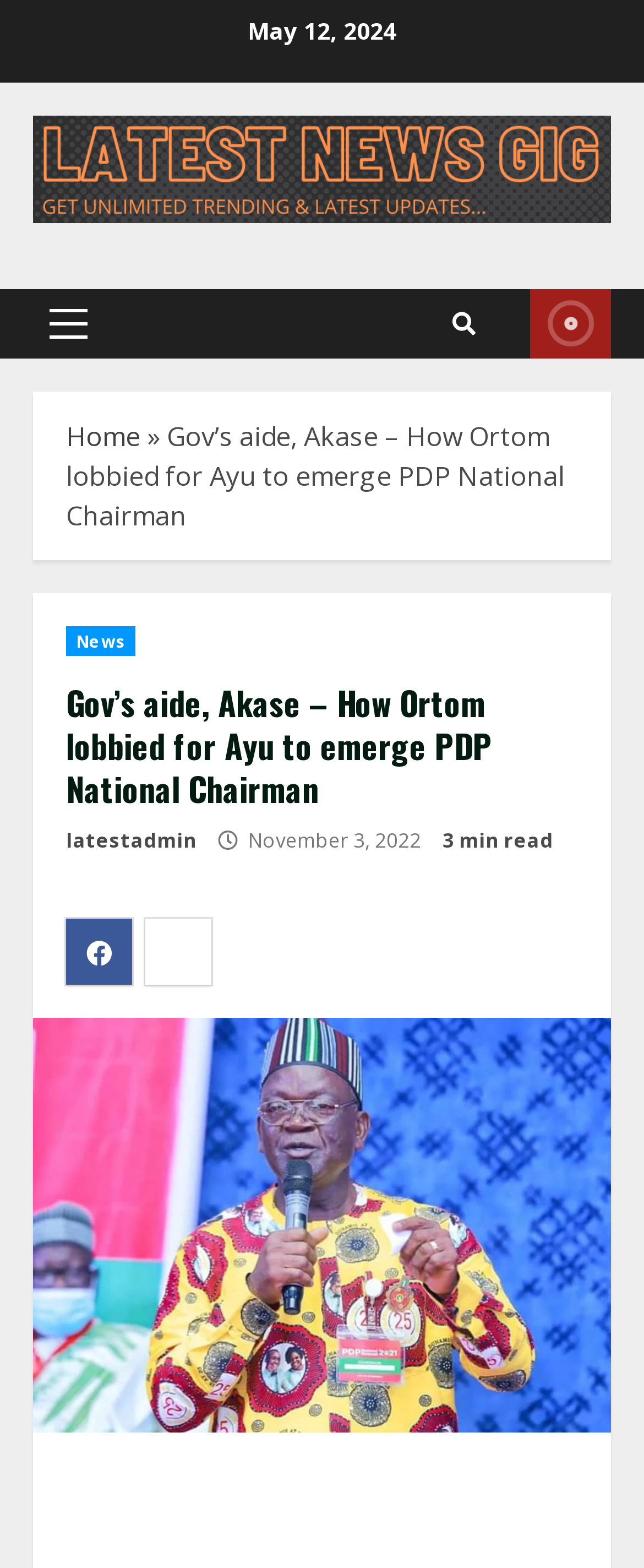Determine the bounding box coordinates for the area that should be clicked to carry out the following instruction: "Click on the 'LATEST NEWS GIG' link".

[0.051, 0.095, 0.949, 0.118]